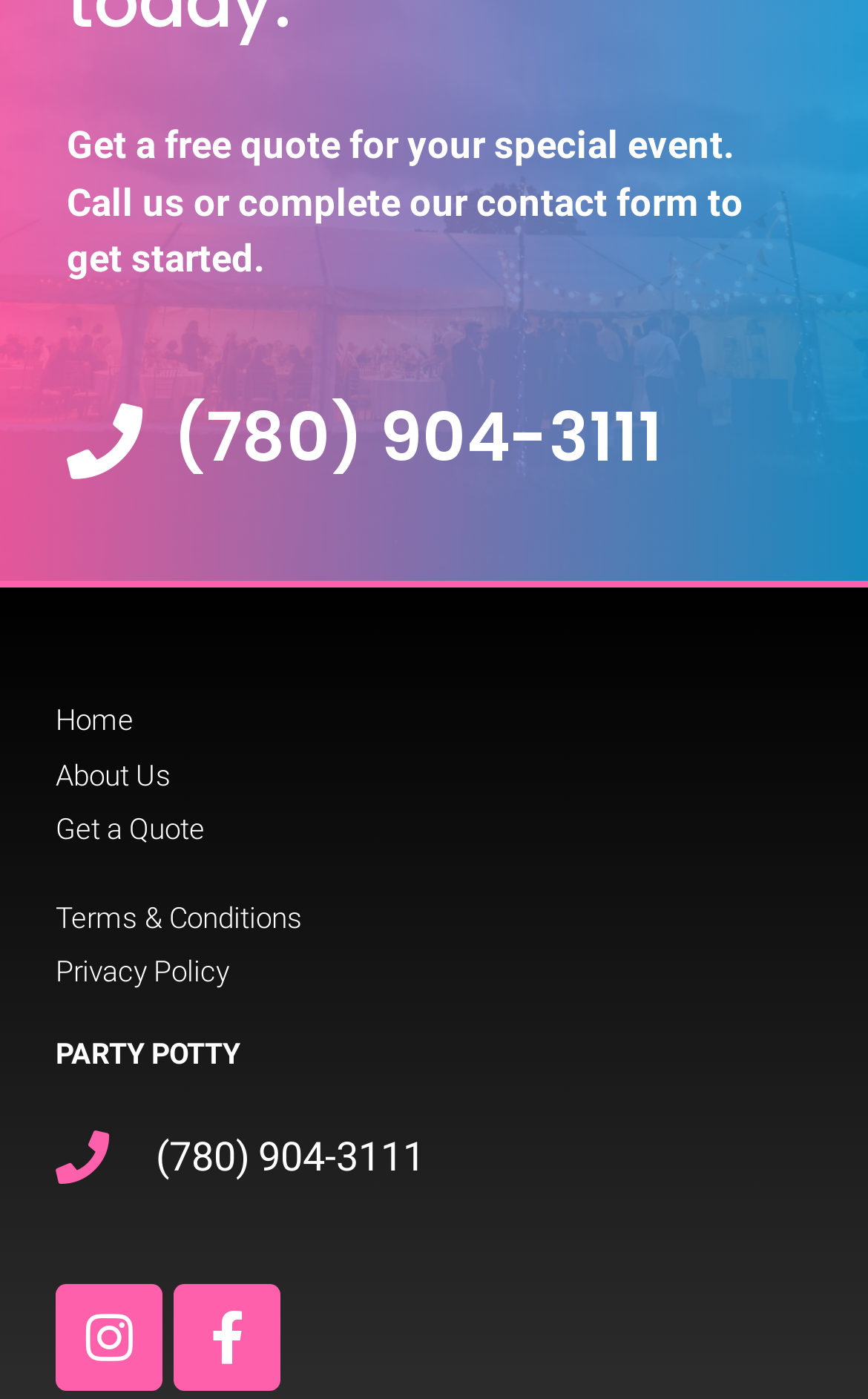Determine the bounding box coordinates of the clickable element to complete this instruction: "View the terms and conditions". Provide the coordinates in the format of four float numbers between 0 and 1, [left, top, right, bottom].

[0.064, 0.64, 0.936, 0.672]